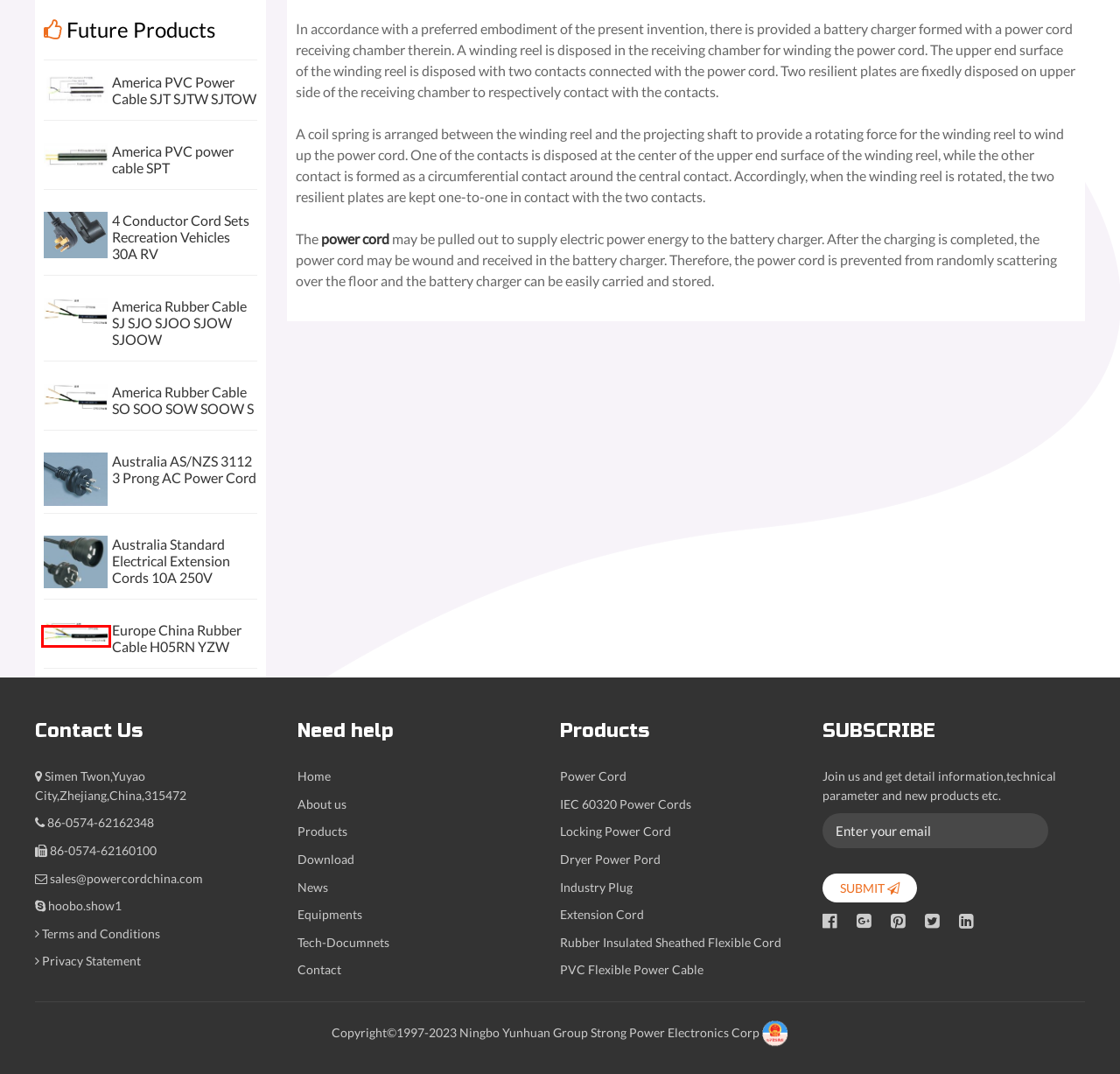Take a look at the provided webpage screenshot featuring a red bounding box around an element. Select the most appropriate webpage description for the page that loads after clicking on the element inside the red bounding box. Here are the candidates:
A. America Rubber Cable SJ SJO SJOO SJOW SJOOW - Ningbo Yunhuan Electronics Group
B. America PVC Power Cable SJT SJTW SJTOW - Ningbo Yunhuan Electronics Group
C. Australia Standard Electrical Extension Cords 10A 250V - Ningbo Yunhuan Electronics Group
D. America PVC Power Cable SPT - Ningbo Yunhuan Electronics Group
E. Australia AS/NZS 3112 3 Prong AC Power Cord - Ningbo Yunhuan Electronics Group
F. 4 Conductor Cord Sets Recreation Vehicles 30A RV - Ningbo Yunhuan Electronics Group
G. Privacy Statement - Ningbo Yunhuan Electronics Group
H. Europe China Rubber Cable H05RN YZW - Ningbo Yunhuan Electronics Group

H